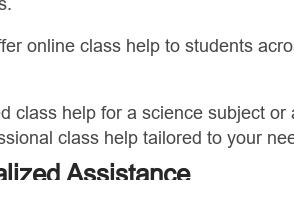Carefully examine the image and provide an in-depth answer to the question: What is the minimum number of successful orders mentioned?

The caption states that the service has successfully completed more than 50,000 orders, demonstrating its reliability and effectiveness in providing academic support to students.